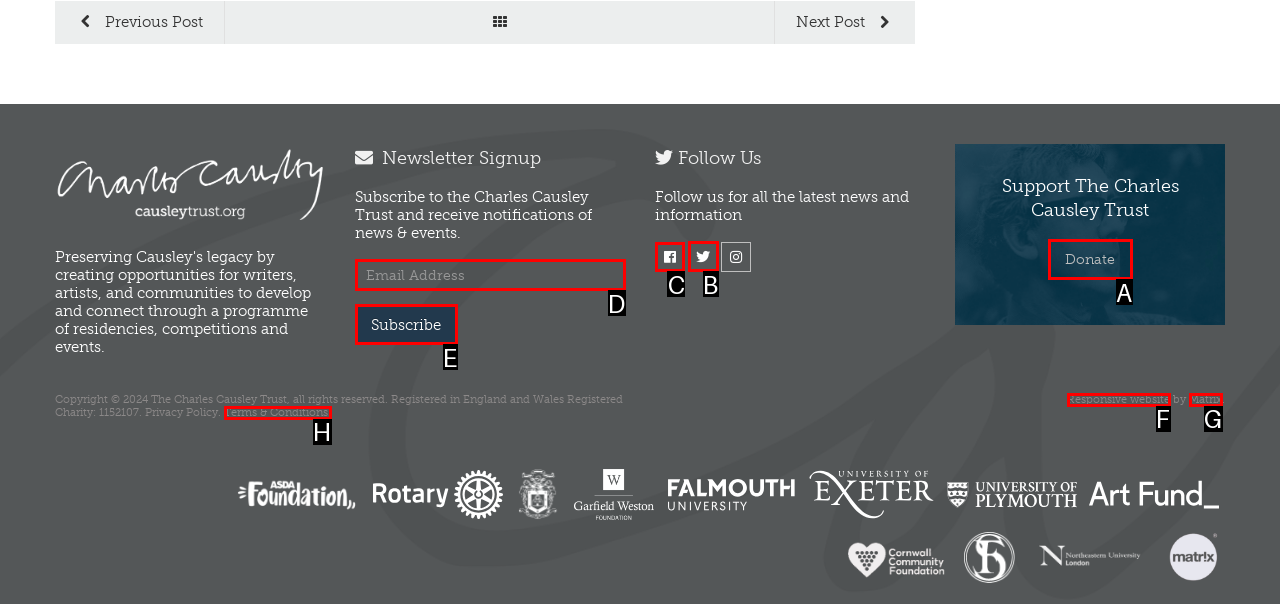Select the proper HTML element to perform the given task: Follow us on social media Answer with the corresponding letter from the provided choices.

C